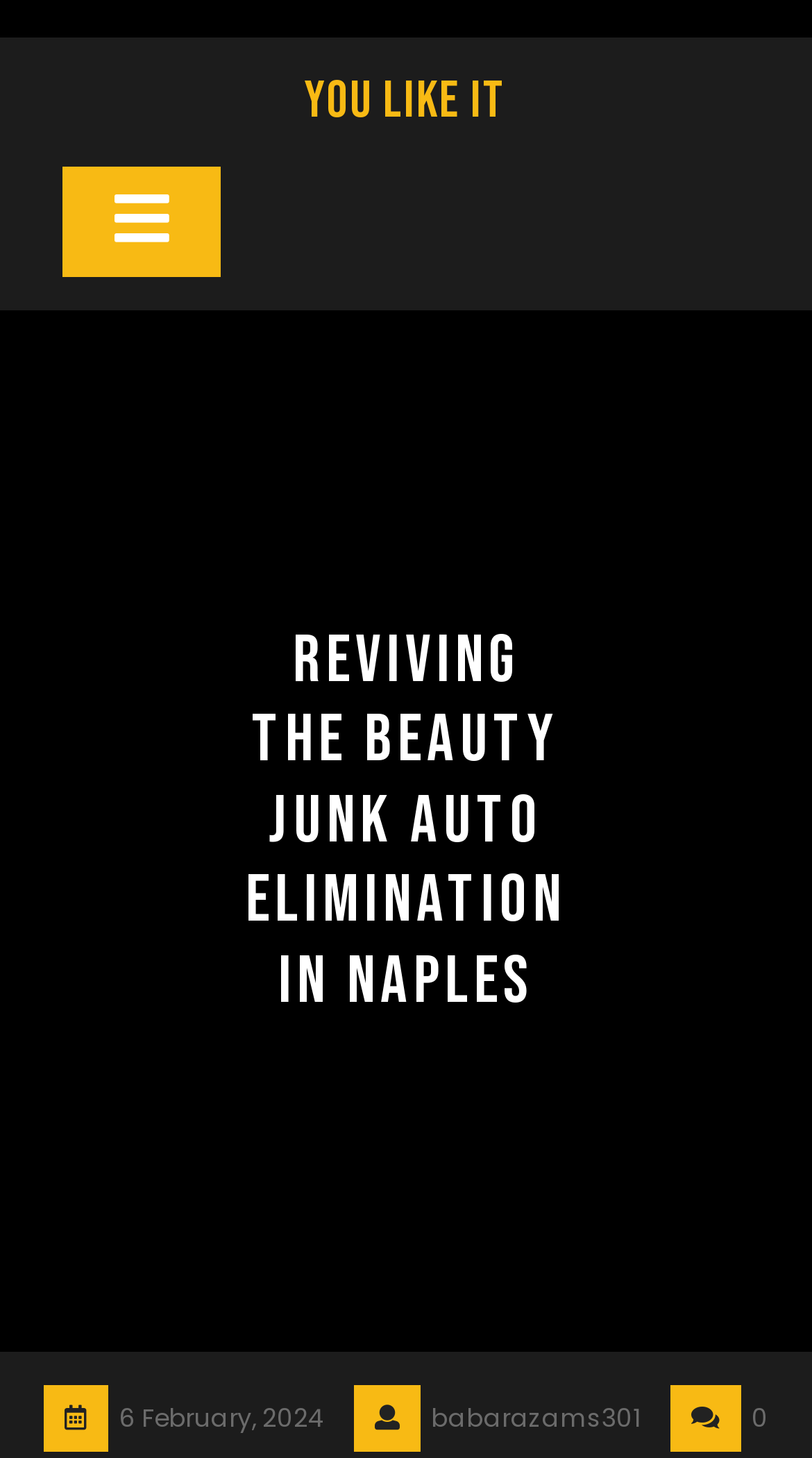Provide the bounding box coordinates of the HTML element this sentence describes: "Open Button".

[0.077, 0.114, 0.272, 0.19]